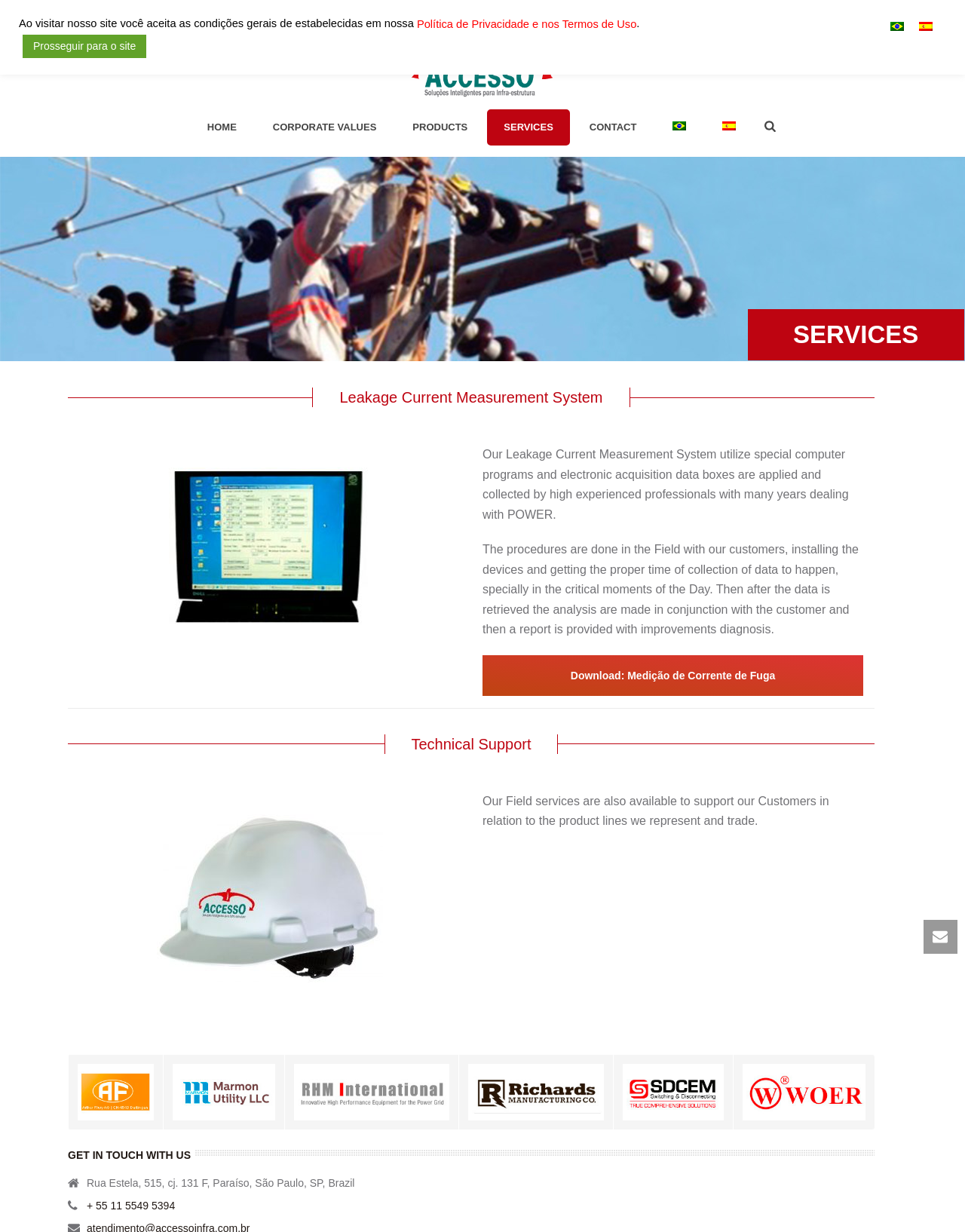Create a detailed summary of the webpage's content and design.

The webpage is about the services offered by Accesso, a company that provides solutions for infrastructure. At the top of the page, there is a header section with the company's logo, contact information, and language options. Below the header, there are five main navigation links: HOME, CORPORATE VALUES, PRODUCTS, SERVICES, and CONTACT.

The main content of the page is divided into four sections. The first section is about the Leakage Current Measurement System, which includes a heading, an image, and a descriptive text about the system. There is also a link to download a document related to the system.

The second section is about Technical Support, which includes a heading, an image of a helmet, and a descriptive text about the support services offered. There is also a link to fill out a form to get in touch with the company.

The third section is about the company's represented brands, which is presented in a table format with five columns. Each column contains a link and an image representing a brand.

The fourth section is about getting in touch with the company, which includes a heading, the company's address, phone number, and an image of a map pin. There is also a link to get in touch with the company.

At the bottom of the page, there is a footer section with a link to the company's privacy policy and terms of use, as well as a button to proceed to the site. There are also language options and a link to the company's website.